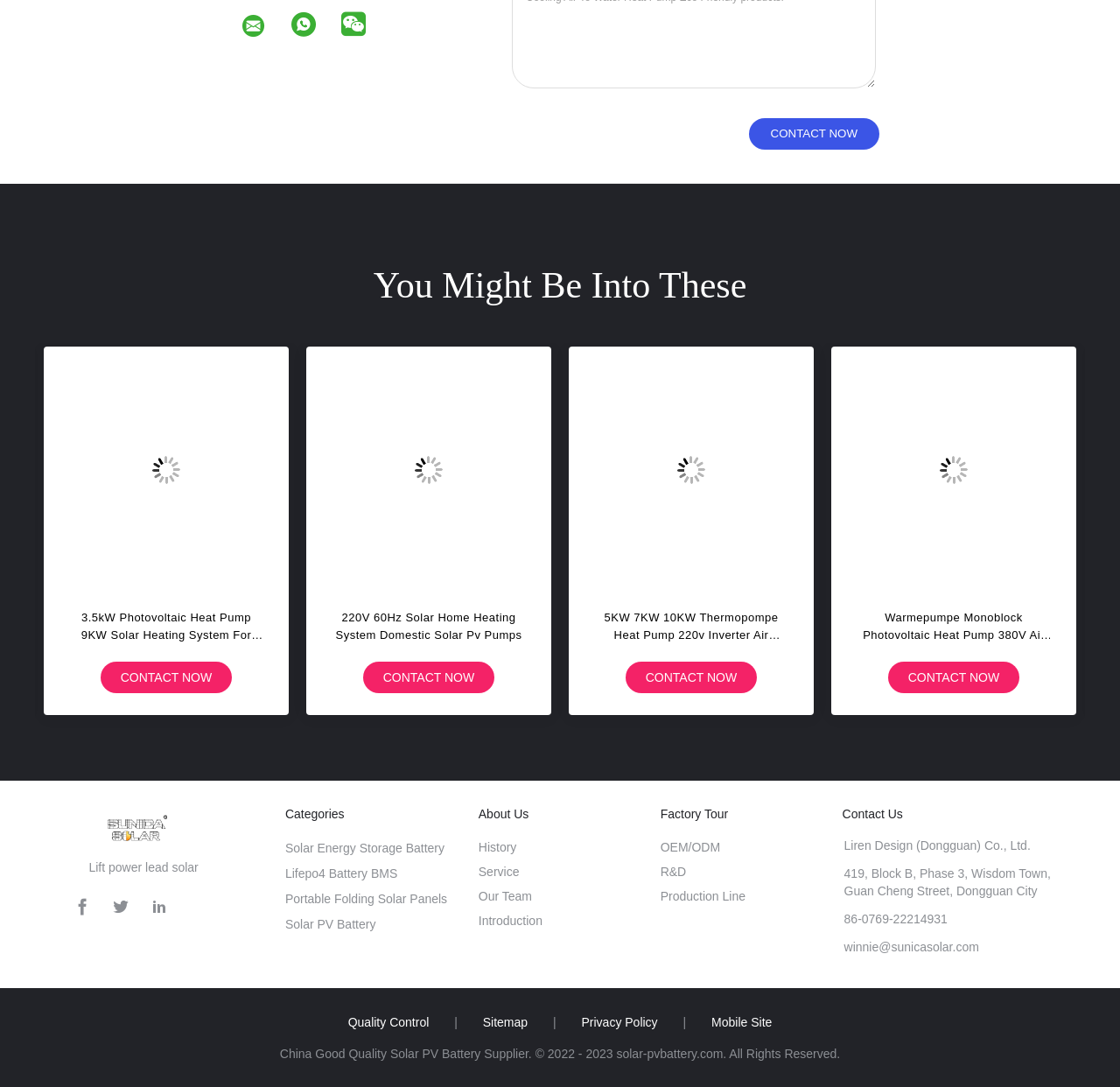Pinpoint the bounding box coordinates of the clickable area needed to execute the instruction: "Go to the 'About Us' page". The coordinates should be specified as four float numbers between 0 and 1, i.e., [left, top, right, bottom].

[0.427, 0.742, 0.472, 0.755]